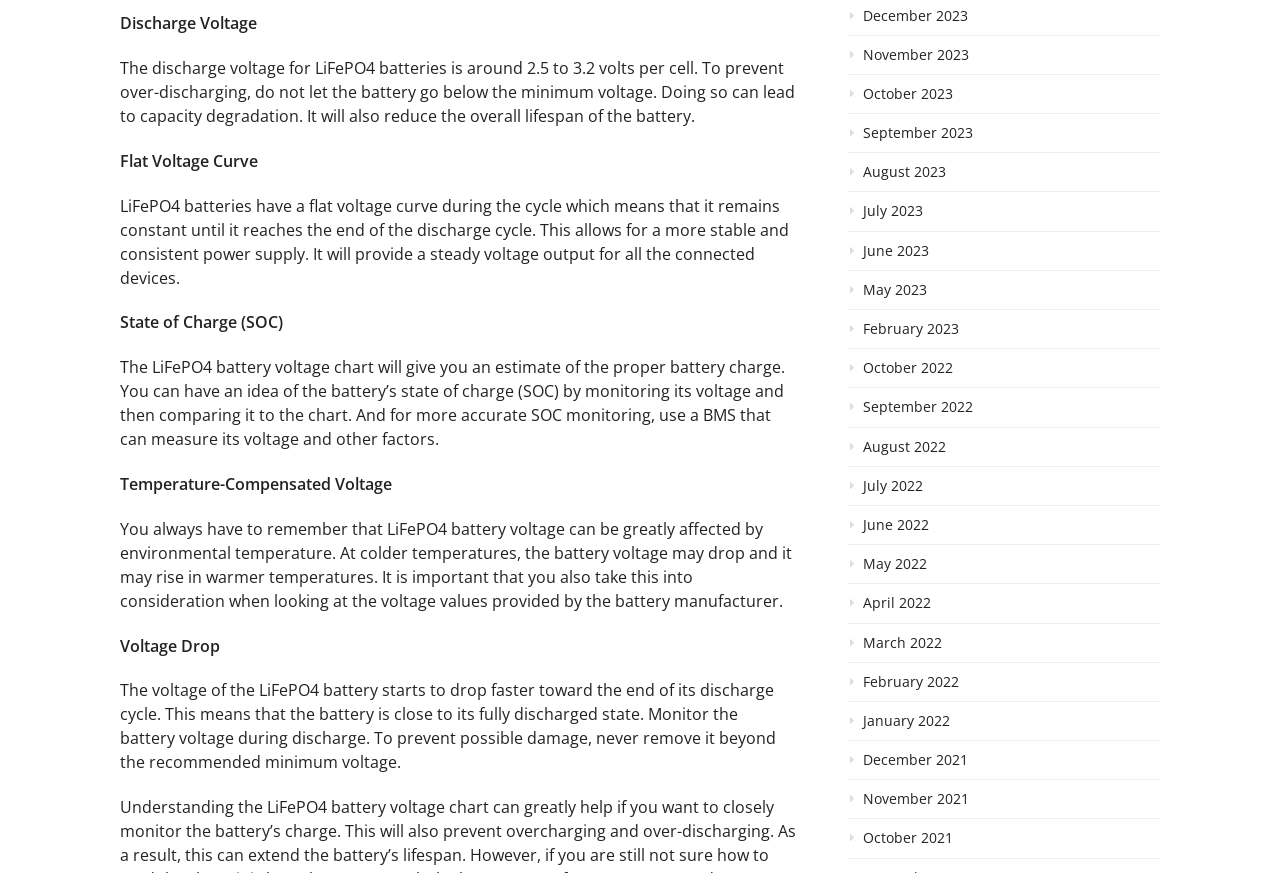Determine the bounding box coordinates of the element that should be clicked to execute the following command: "View December 2023".

[0.662, 0.007, 0.906, 0.041]